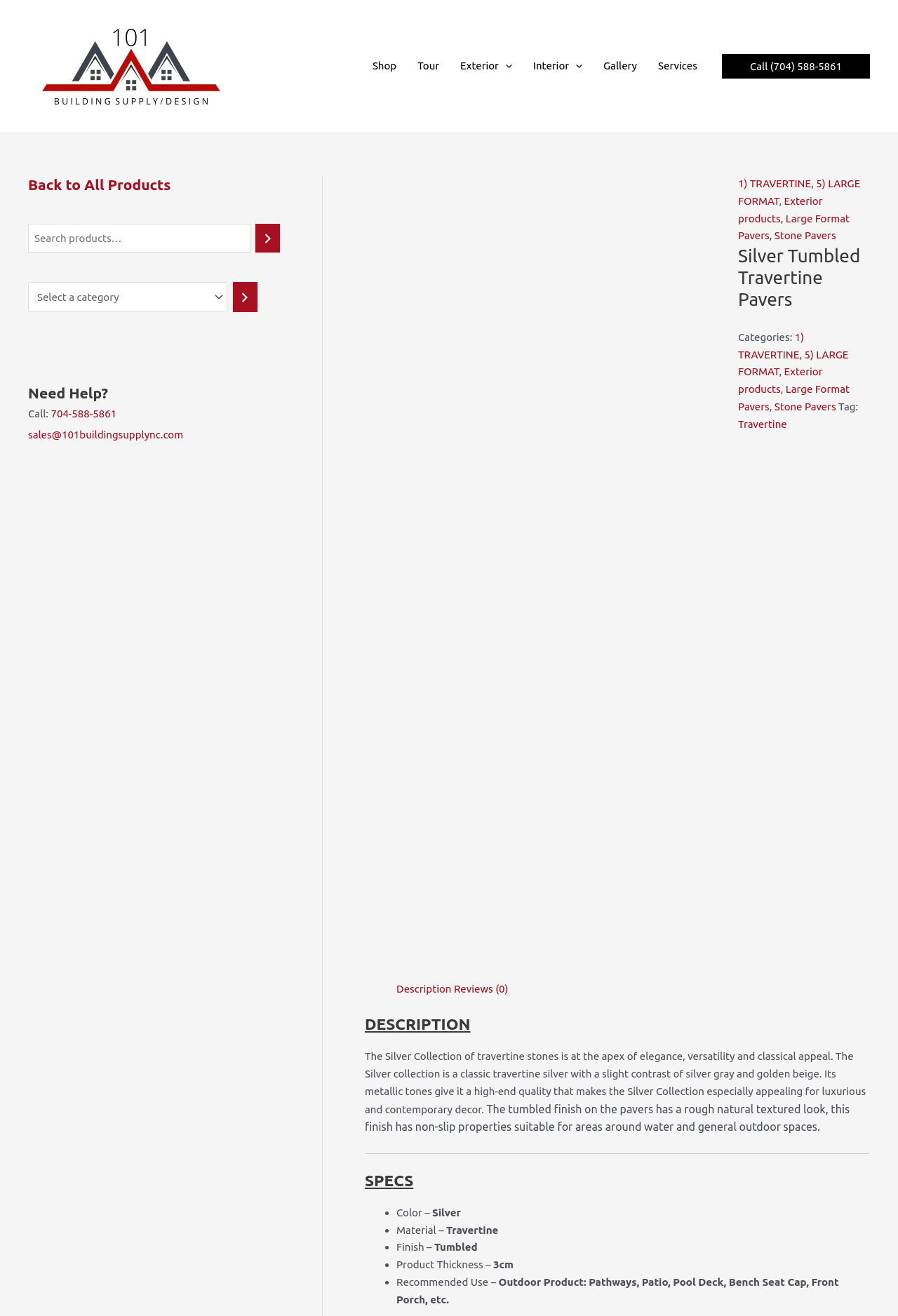Specify the bounding box coordinates of the area that needs to be clicked to achieve the following instruction: "View the product description".

[0.406, 0.77, 0.968, 0.786]